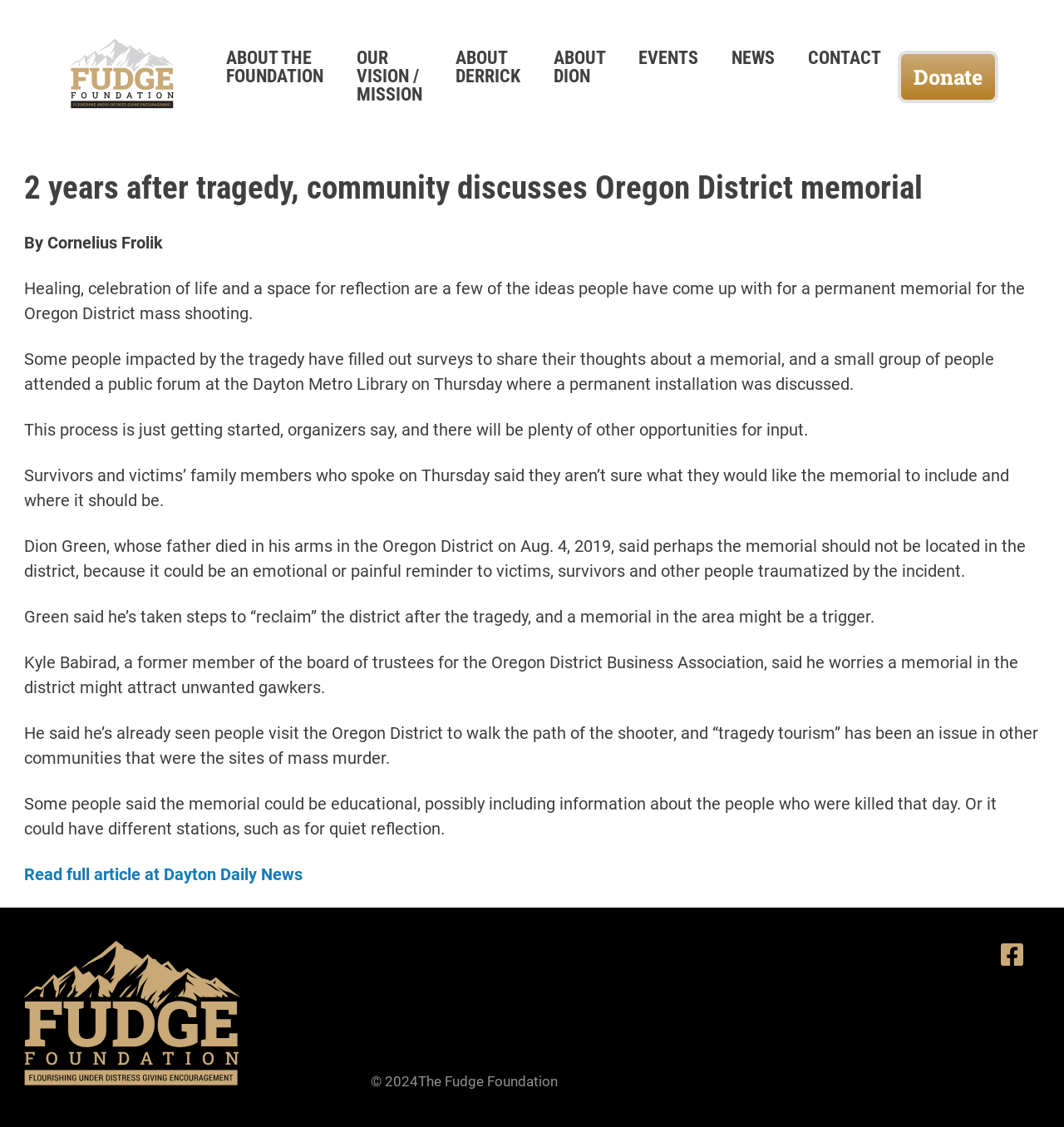Please find the bounding box coordinates of the element that must be clicked to perform the given instruction: "Read the full article at Dayton Daily News". The coordinates should be four float numbers from 0 to 1, i.e., [left, top, right, bottom].

[0.023, 0.767, 0.284, 0.785]